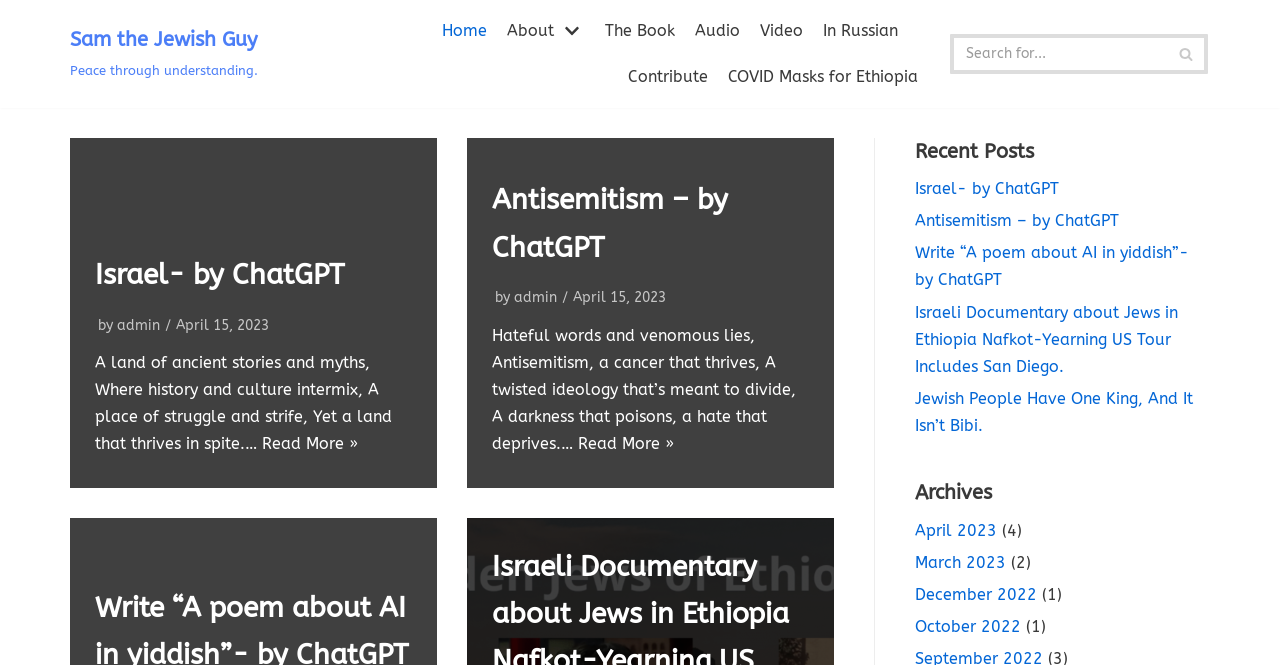Could you find the bounding box coordinates of the clickable area to complete this instruction: "View 'Recent Posts'"?

[0.715, 0.21, 0.808, 0.245]